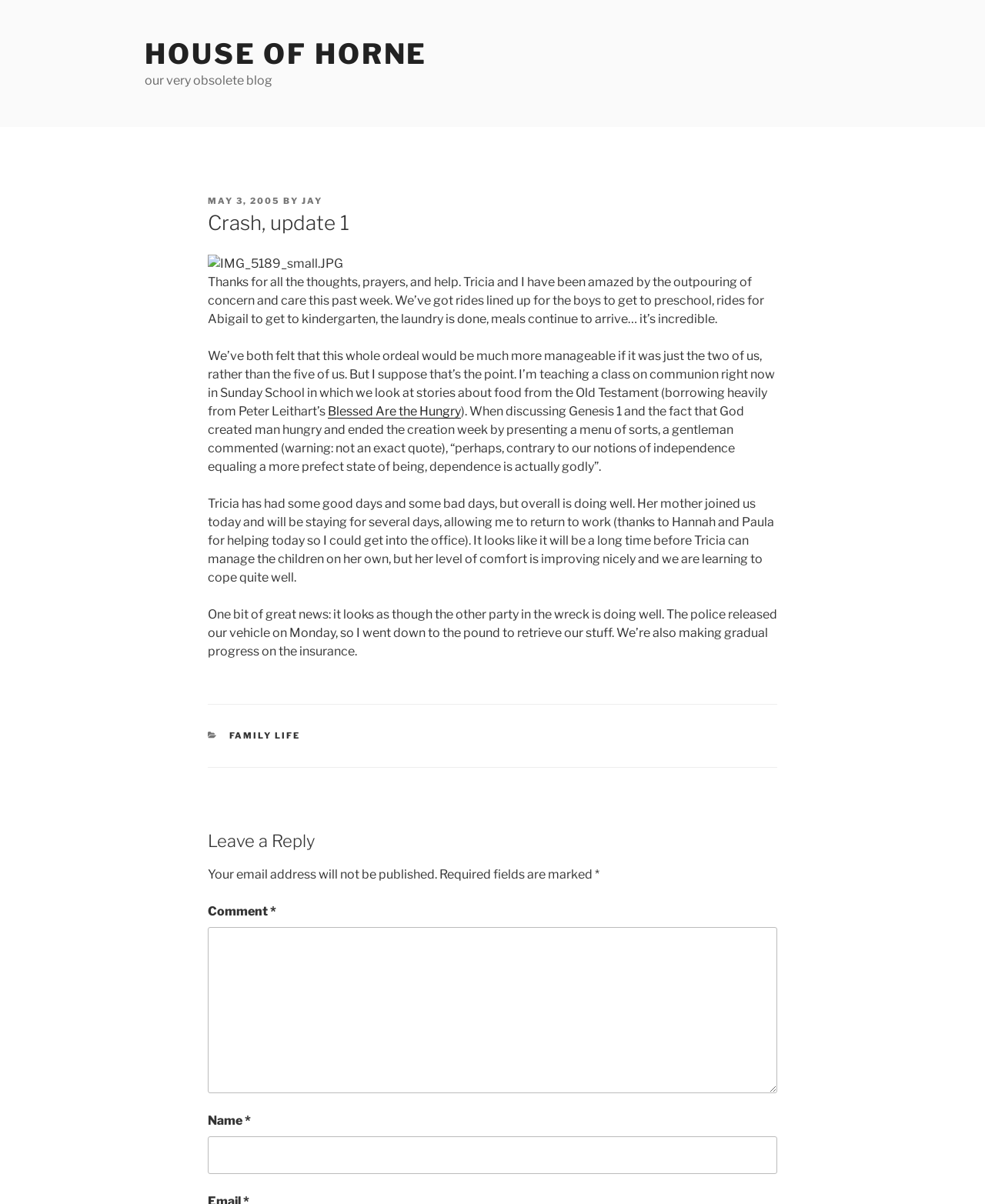Identify the bounding box coordinates for the UI element described as follows: "May 3, 2005". Ensure the coordinates are four float numbers between 0 and 1, formatted as [left, top, right, bottom].

[0.211, 0.162, 0.284, 0.171]